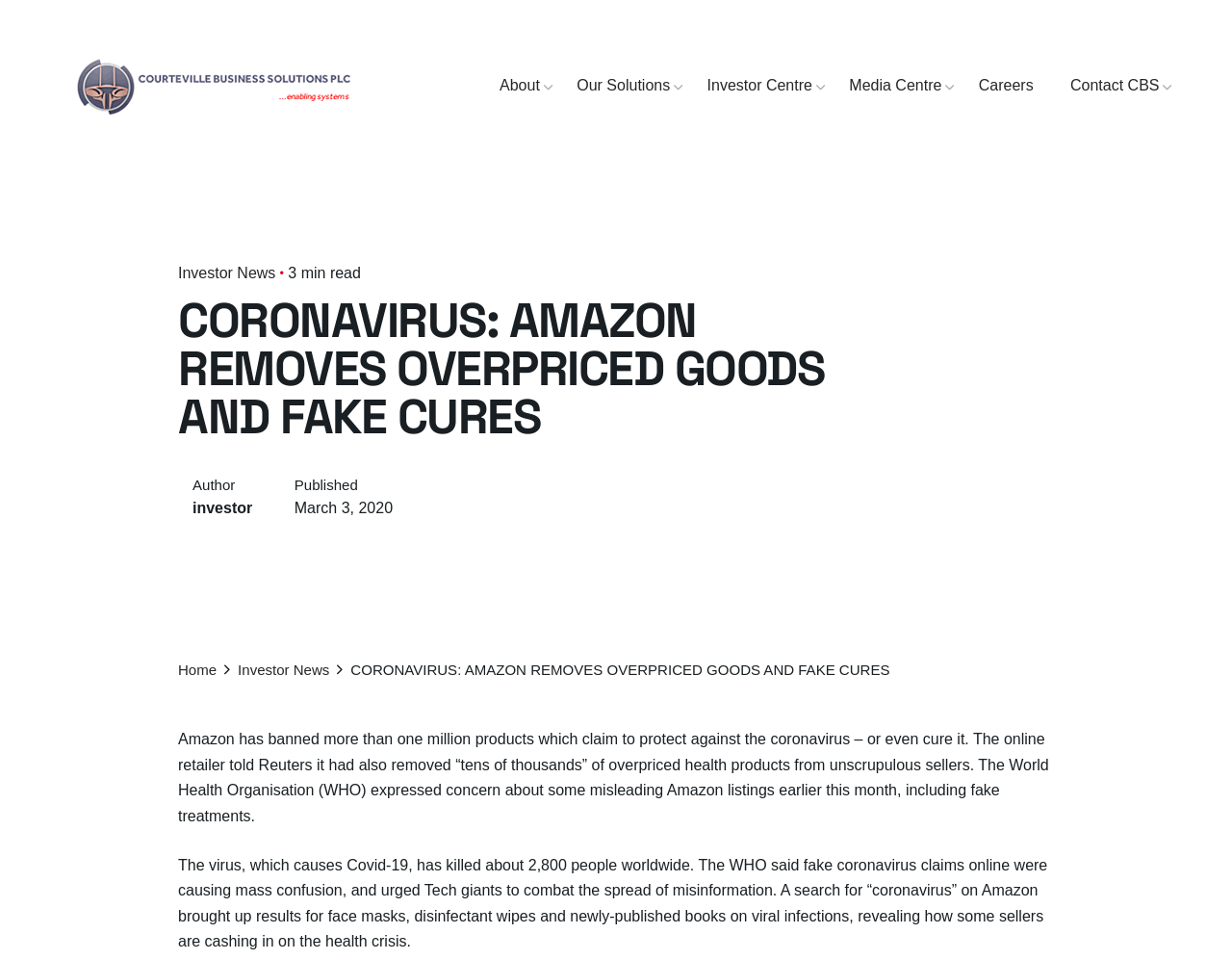Please provide a one-word or phrase answer to the question: 
What type of products are being sold on Amazon related to the coronavirus?

face masks, disinfectant wipes, and books